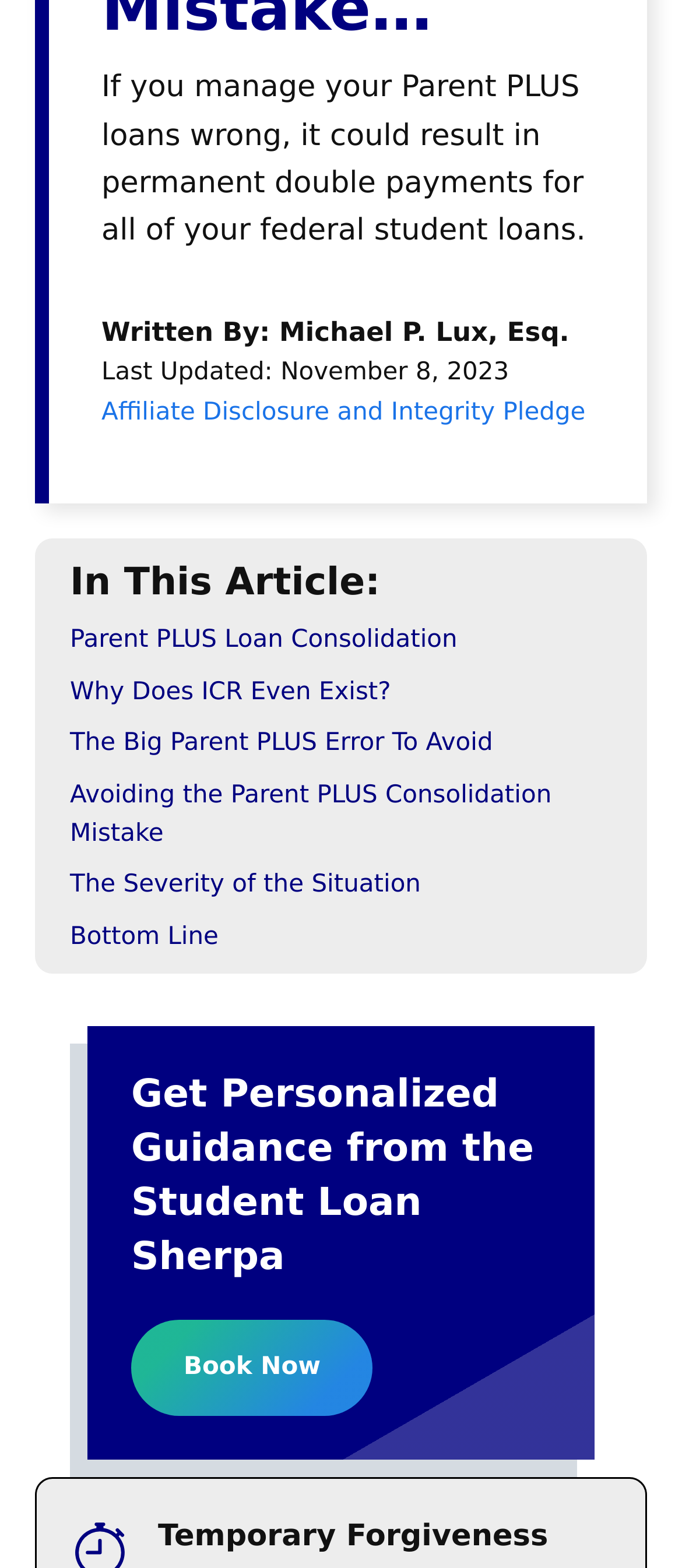Given the description "Affiliate Disclosure and Integrity Pledge", determine the bounding box of the corresponding UI element.

[0.149, 0.254, 0.858, 0.272]